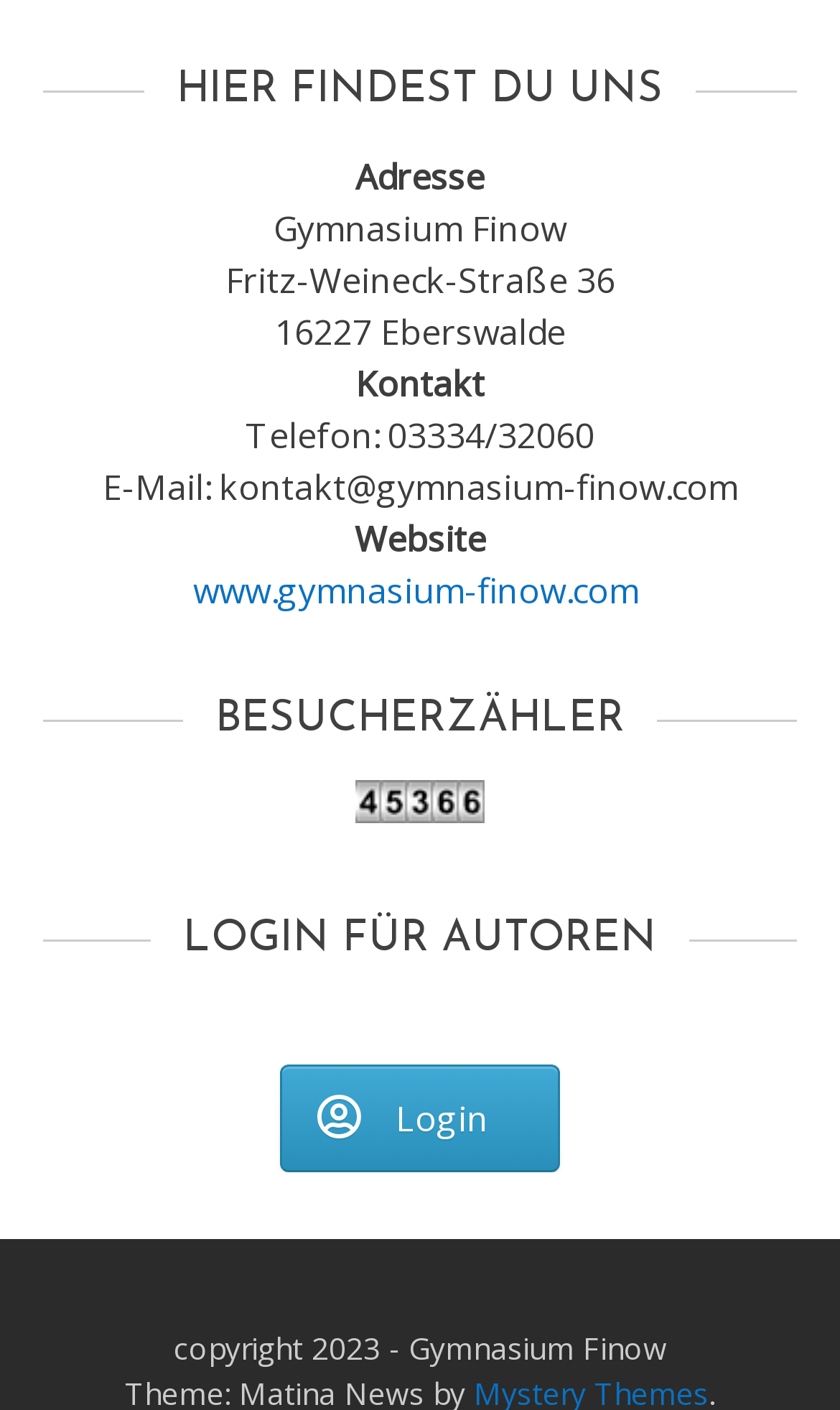Provide a one-word or short-phrase response to the question:
What is the school's address?

Fritz-Weineck-Straße 36, 16227 Eberswalde